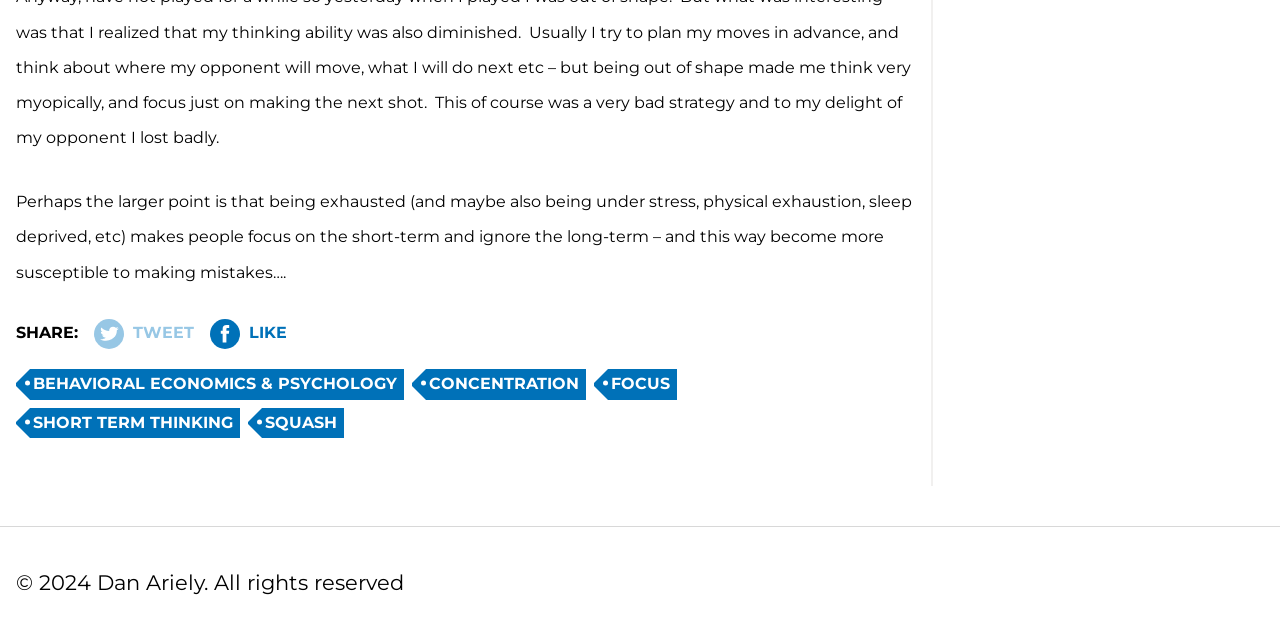What is the purpose of the links at the bottom? Examine the screenshot and reply using just one word or a brief phrase.

Categorization